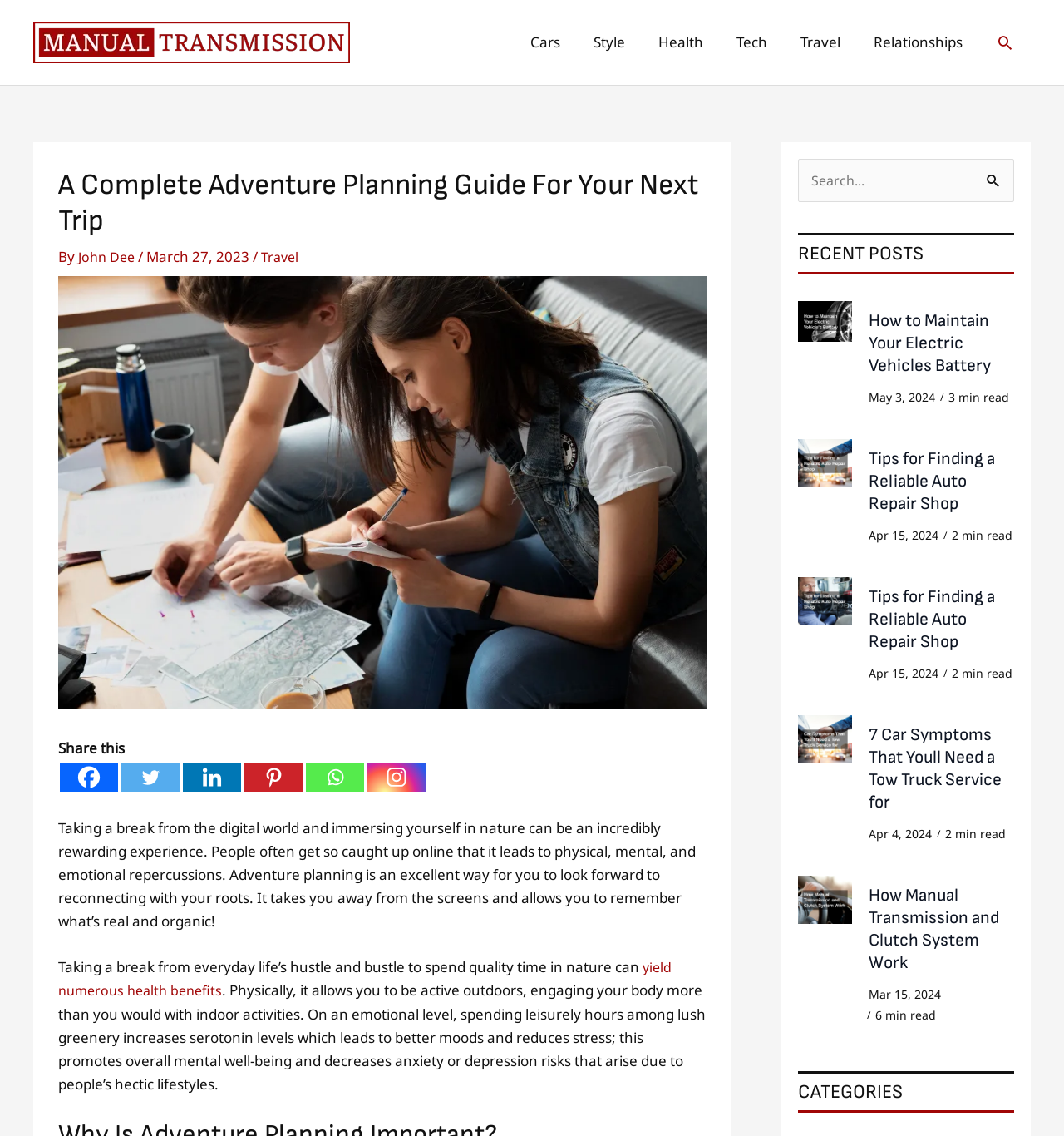Reply to the question with a single word or phrase:
What is the title of the first recent post?

How to Maintain Your Electric Vehicles Battery